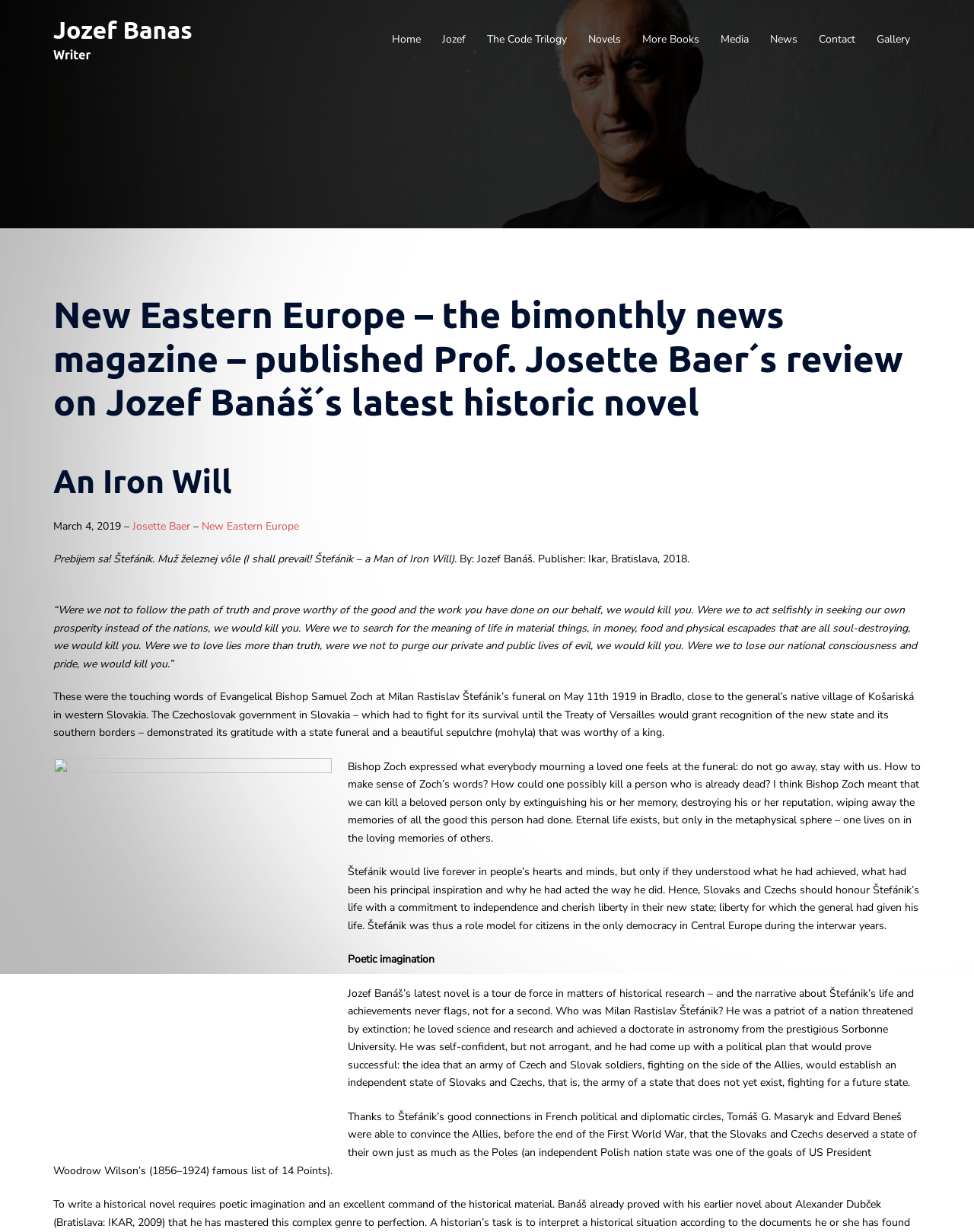Locate the bounding box coordinates of the region to be clicked to comply with the following instruction: "Read the review written by Prof. Josette Baer". The coordinates must be four float numbers between 0 and 1, in the form [left, top, right, bottom].

[0.055, 0.421, 0.136, 0.433]